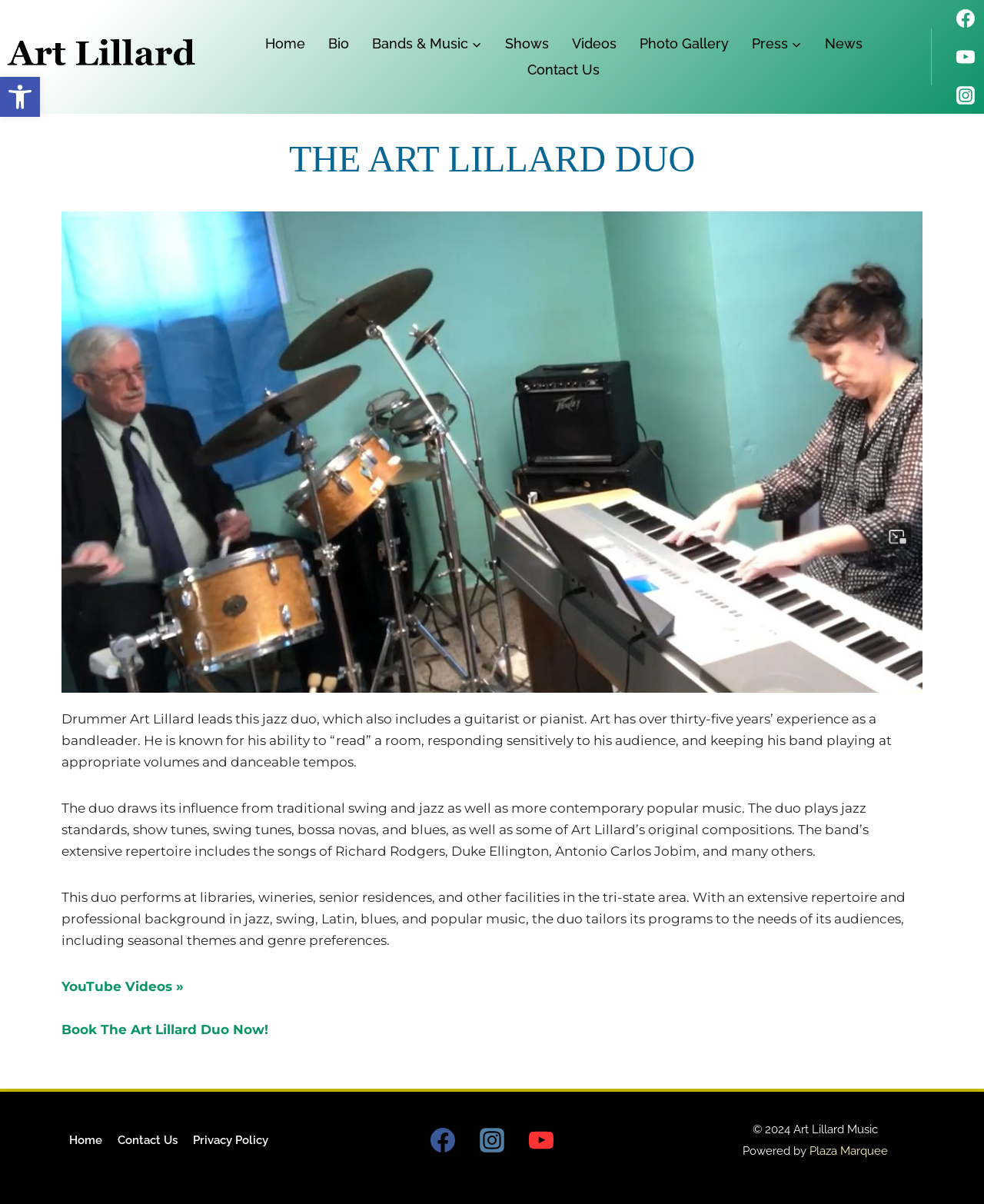Can you find and provide the main heading text of this webpage?

THE ART LILLARD DUO